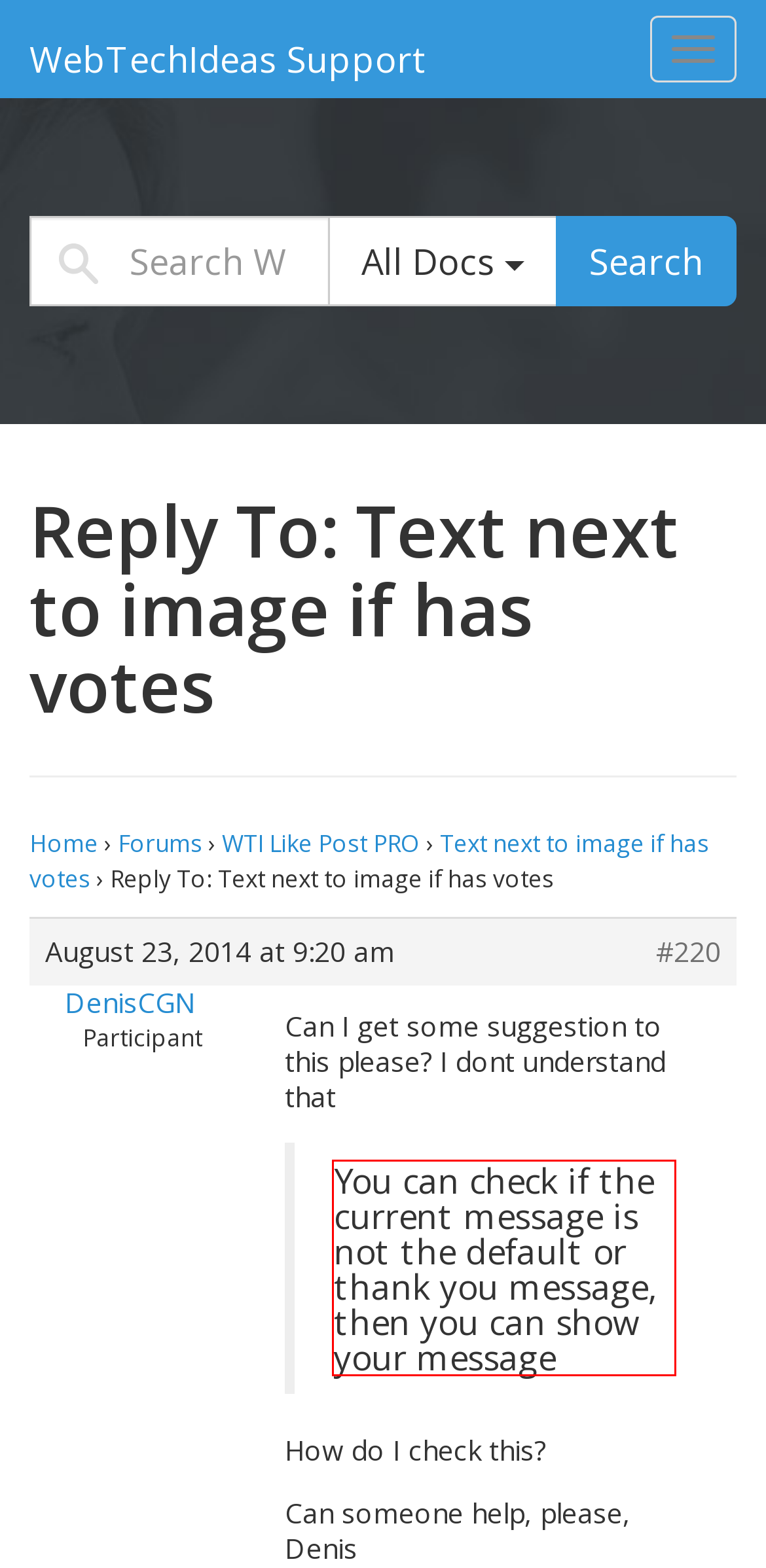Look at the provided screenshot of the webpage and perform OCR on the text within the red bounding box.

You can check if the current message is not the default or thank you message, then you can show your message